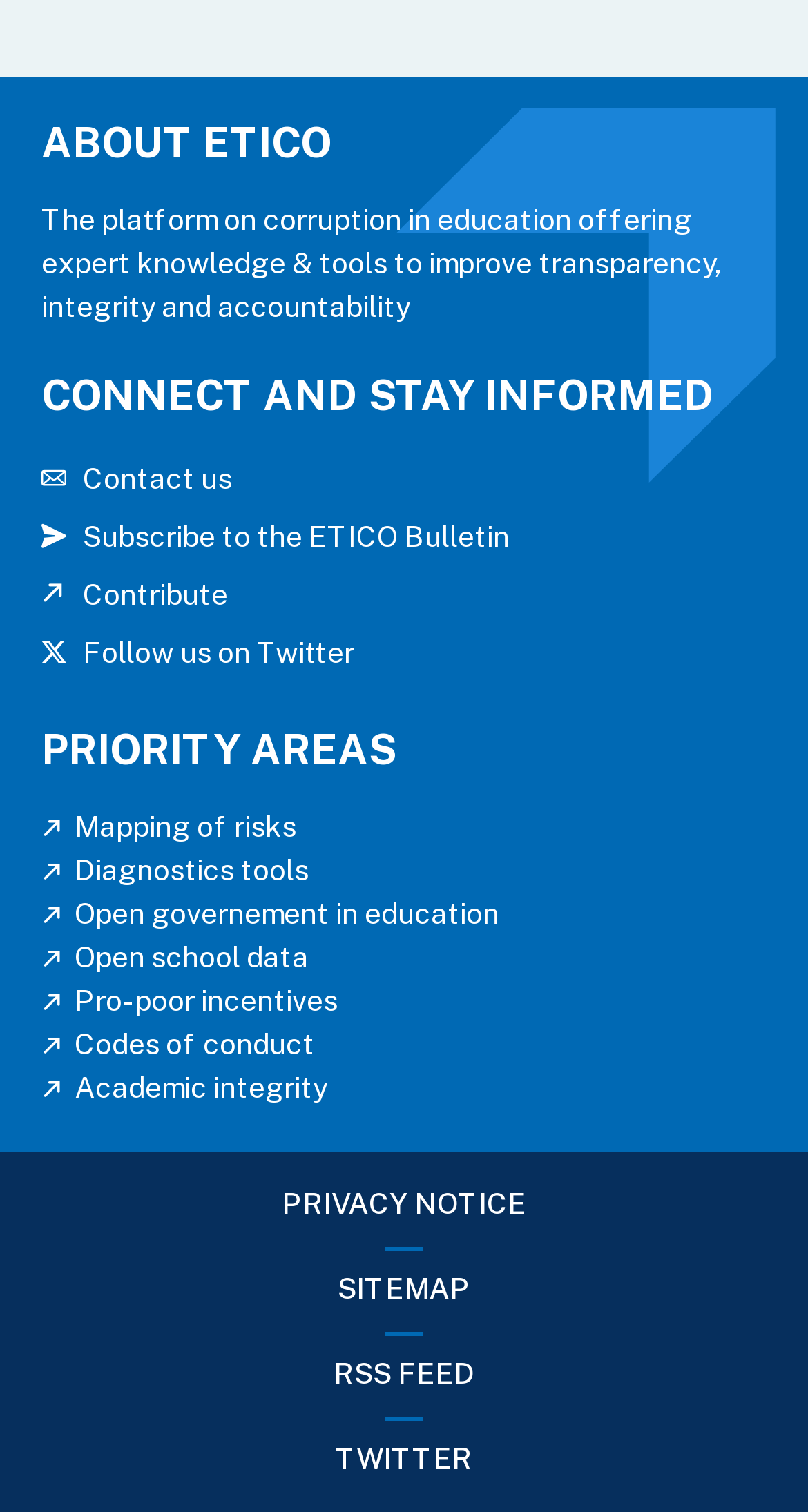Observe the image and answer the following question in detail: What is the last link in the subfooter section?

The last link in the subfooter section can be found by examining the link elements under the navigation element 'SUBFOOTER'. The last link element is 'TWITTER'.